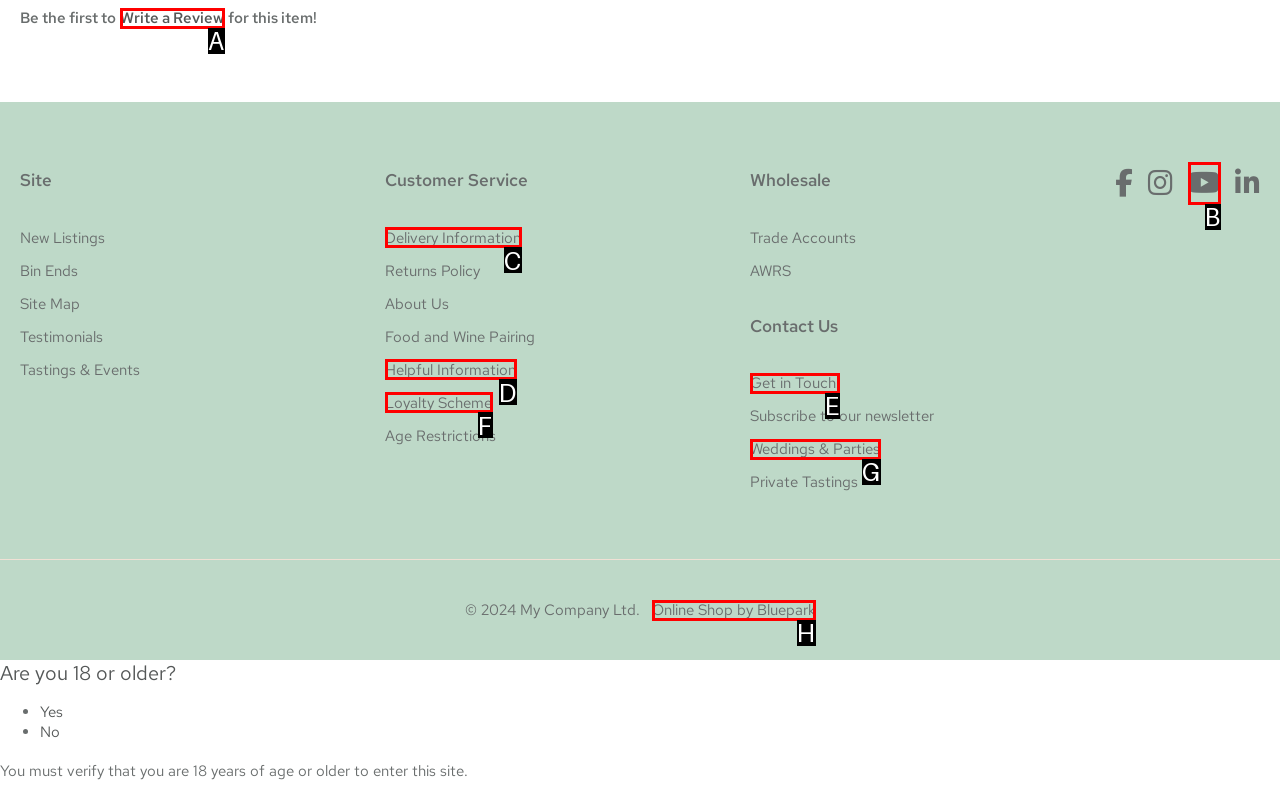Based on the description: Get in Touch!, select the HTML element that fits best. Provide the letter of the matching option.

E